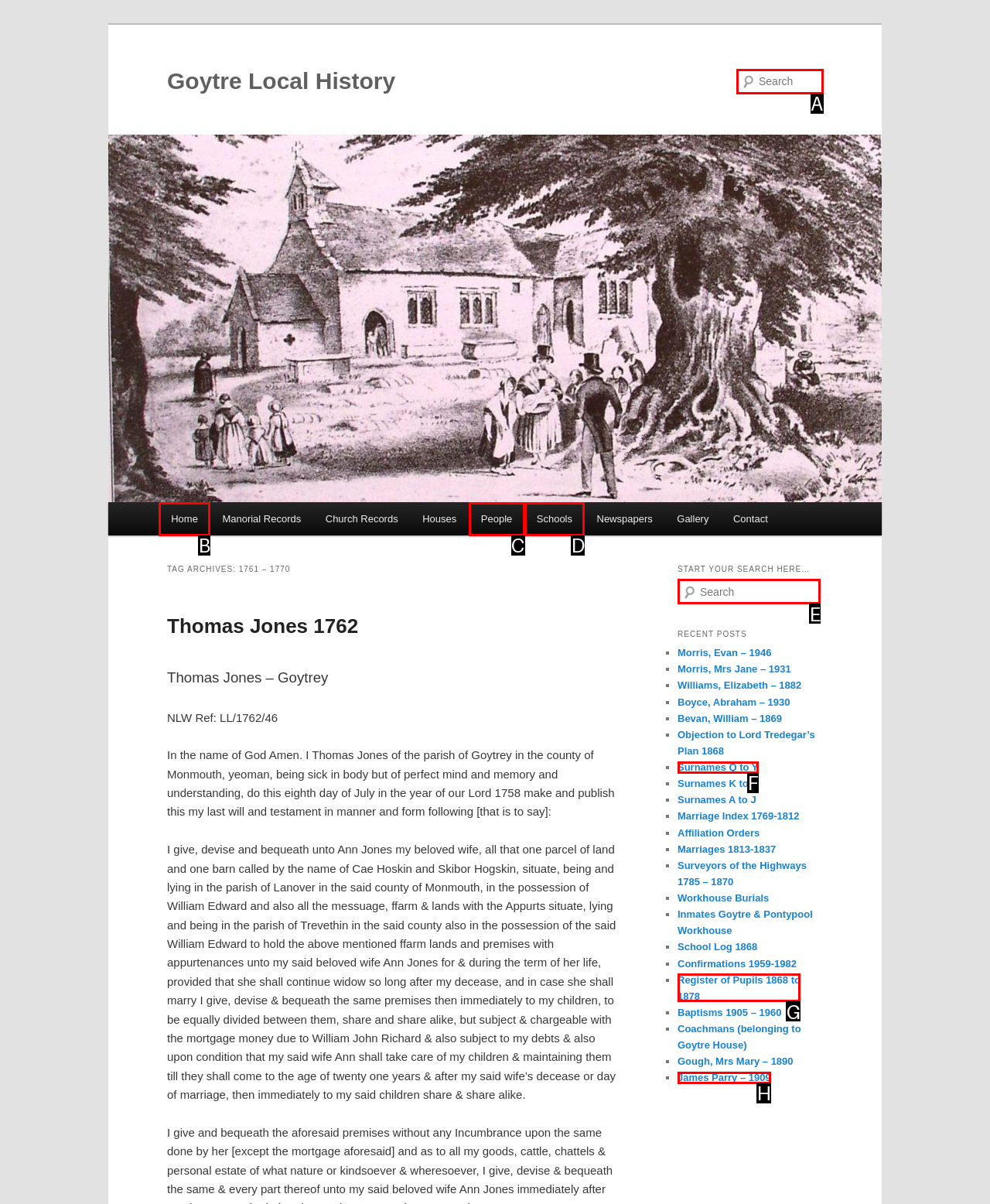Please determine which option aligns with the description: Research projects. Respond with the option’s letter directly from the available choices.

None